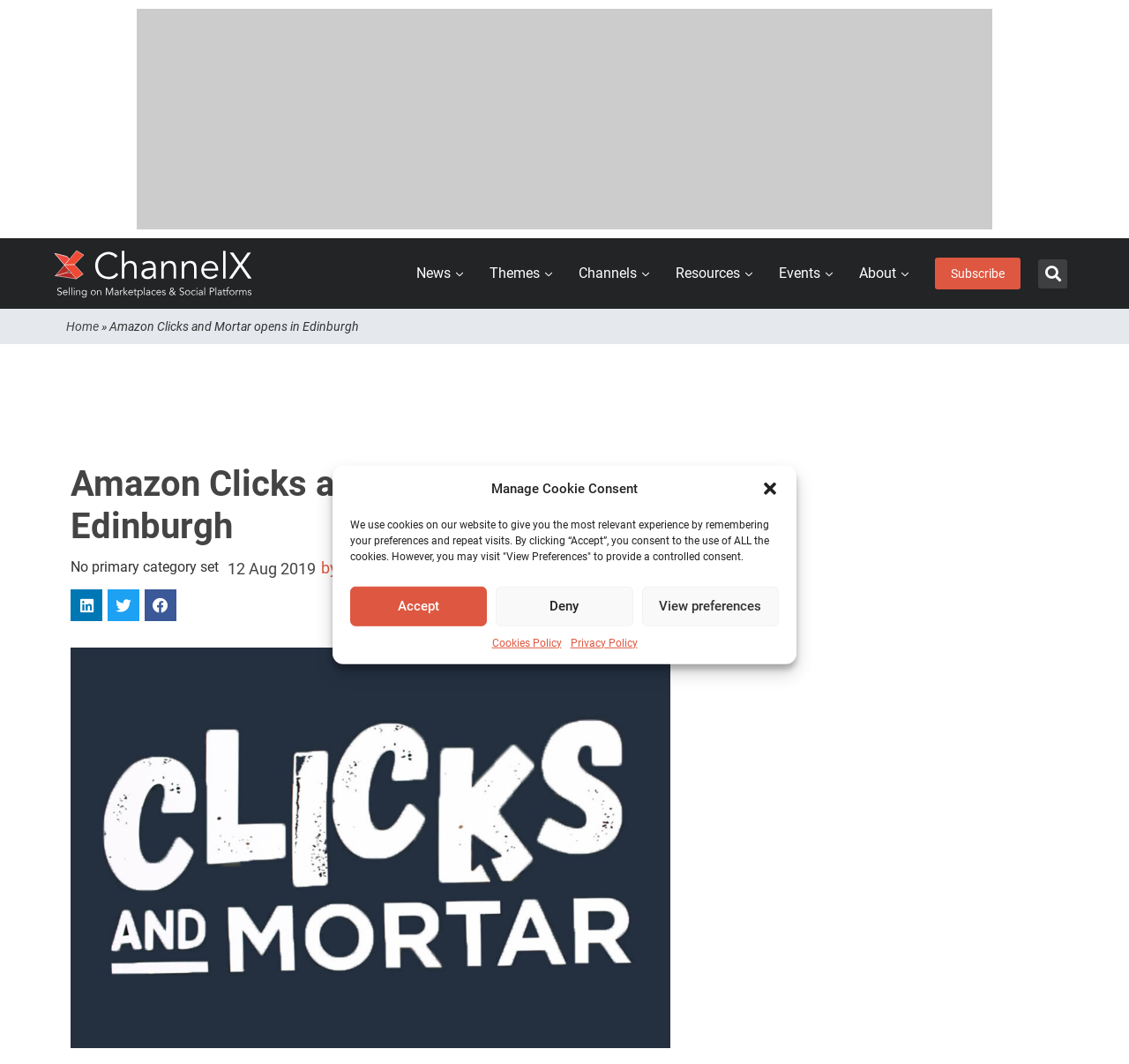Who is the author of the article?
From the screenshot, supply a one-word or short-phrase answer.

Chris Dawson